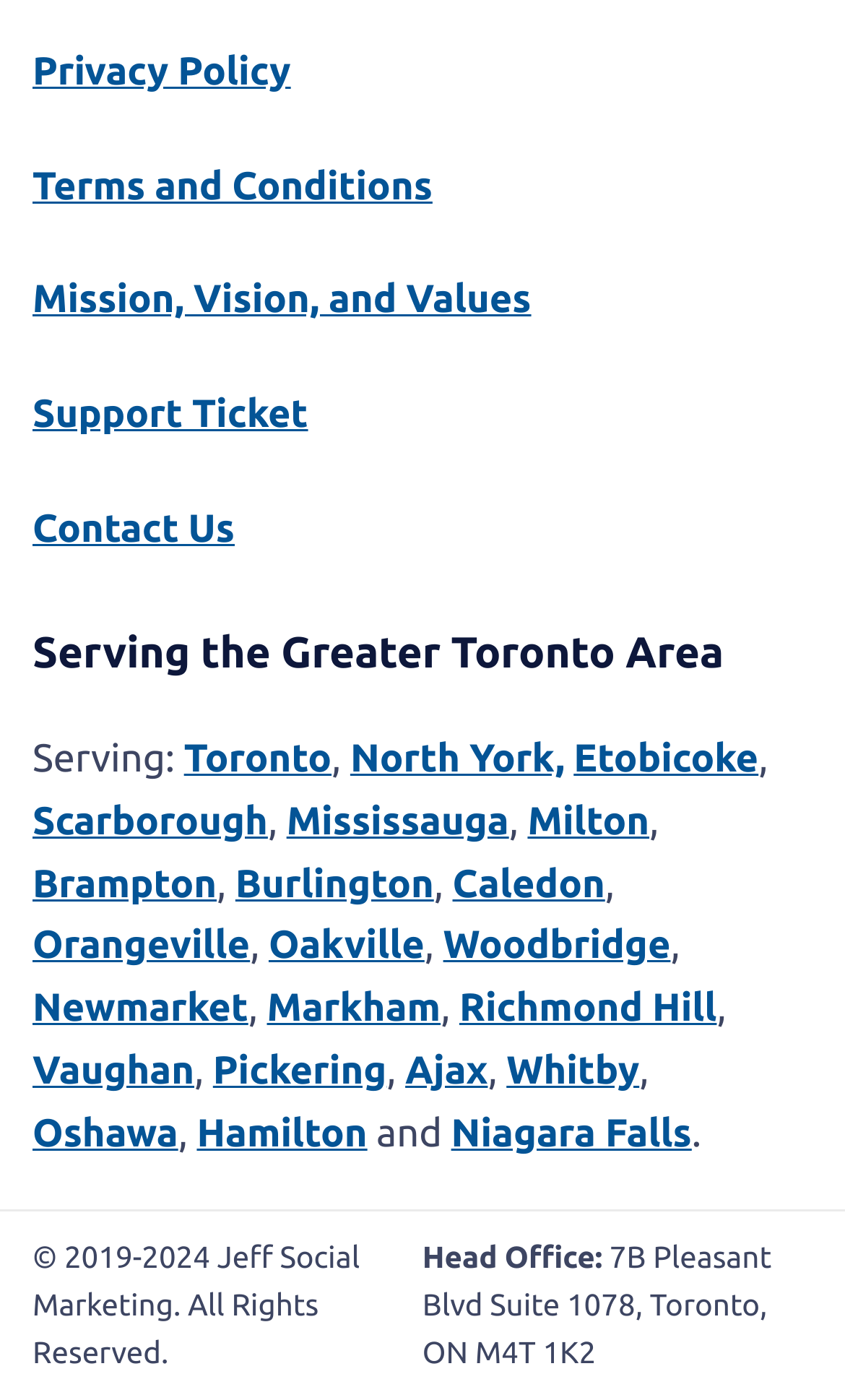What is the copyright year range mentioned on the page?
Respond to the question with a single word or phrase according to the image.

2019-2024